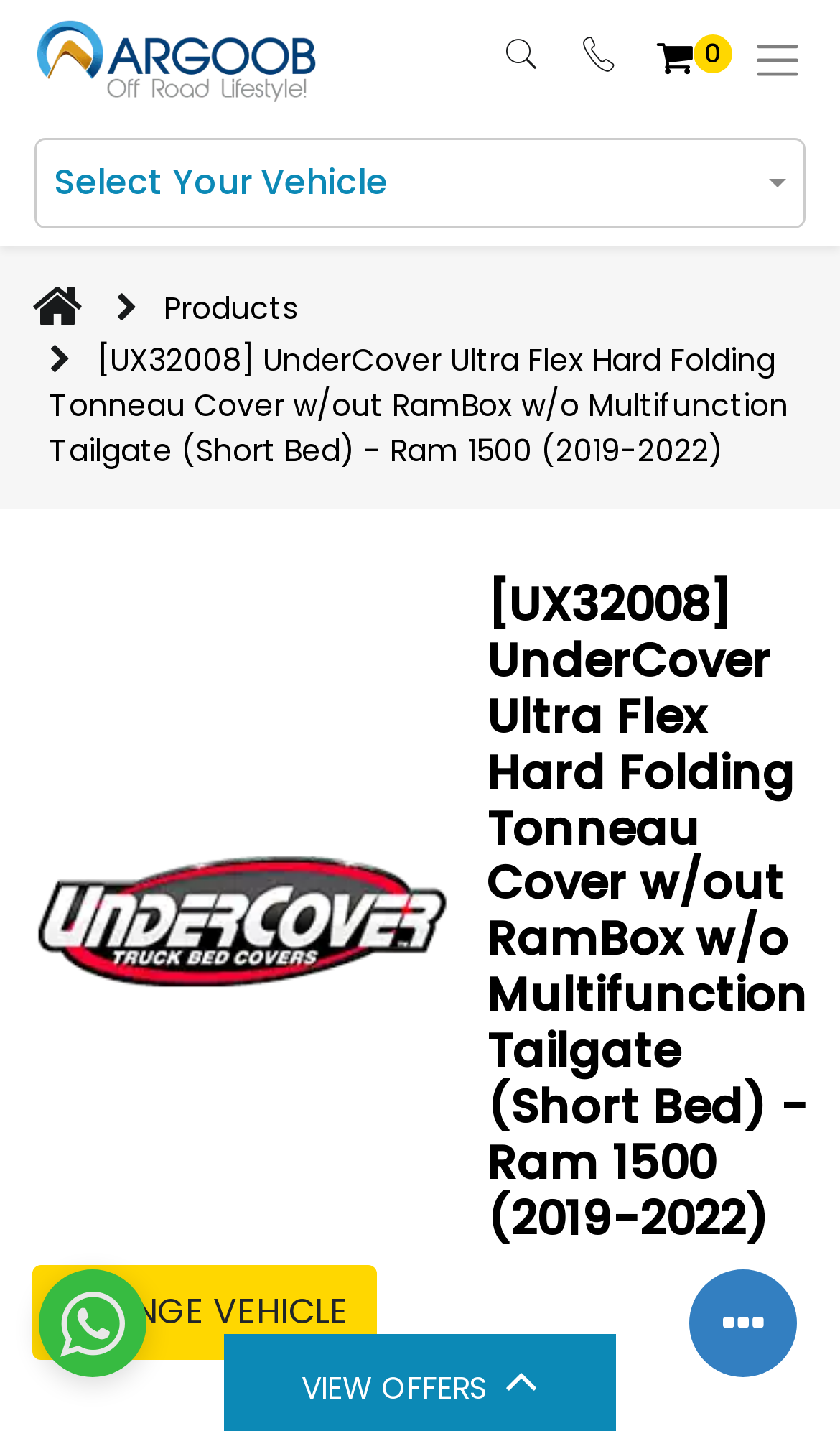Please determine the bounding box coordinates for the element with the description: "0".

[0.782, 0.024, 0.826, 0.06]